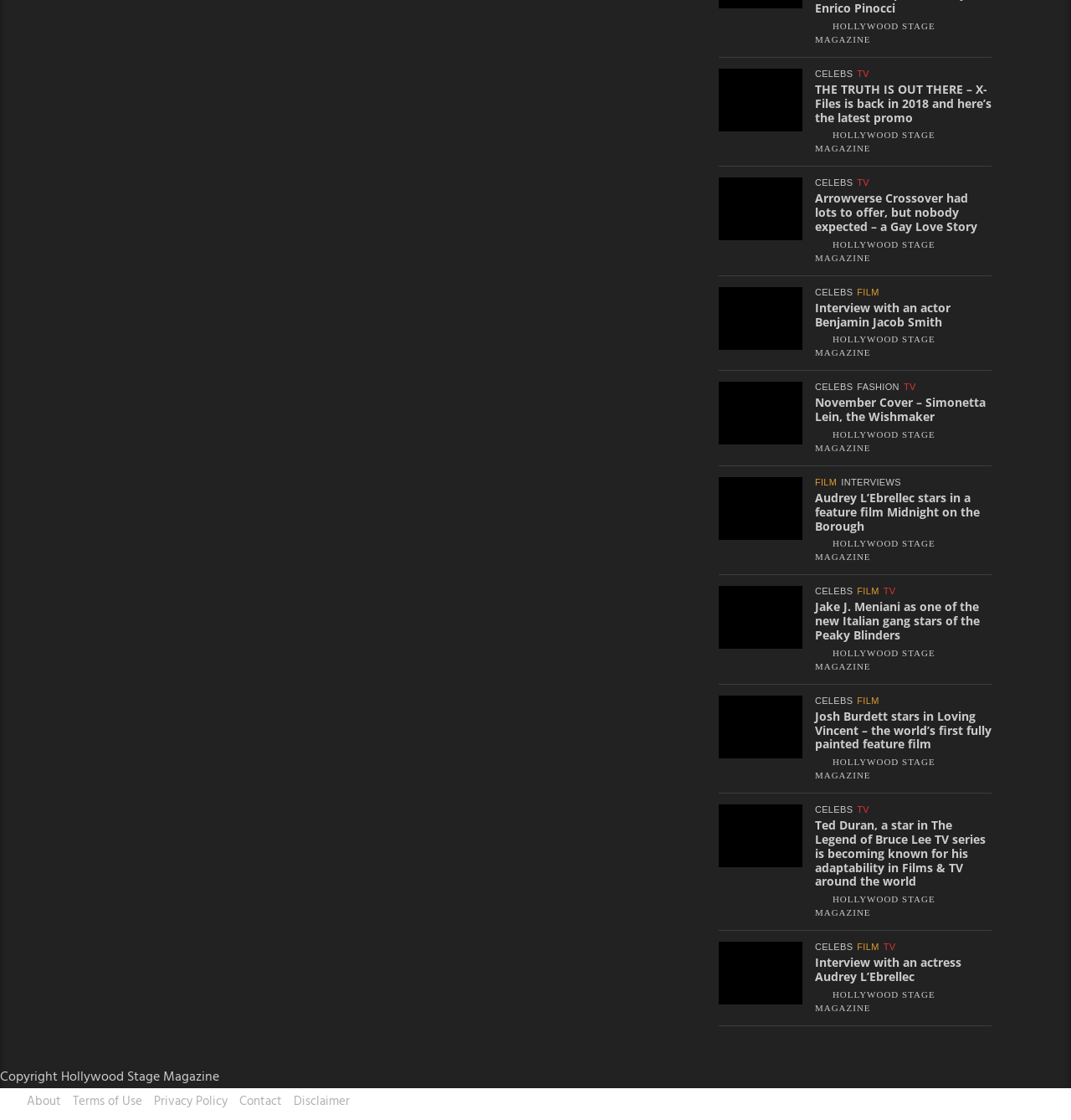What is the name of the magazine?
Please provide a comprehensive answer based on the contents of the image.

The name of the magazine can be found at the top of the webpage, where it is displayed prominently as a link.